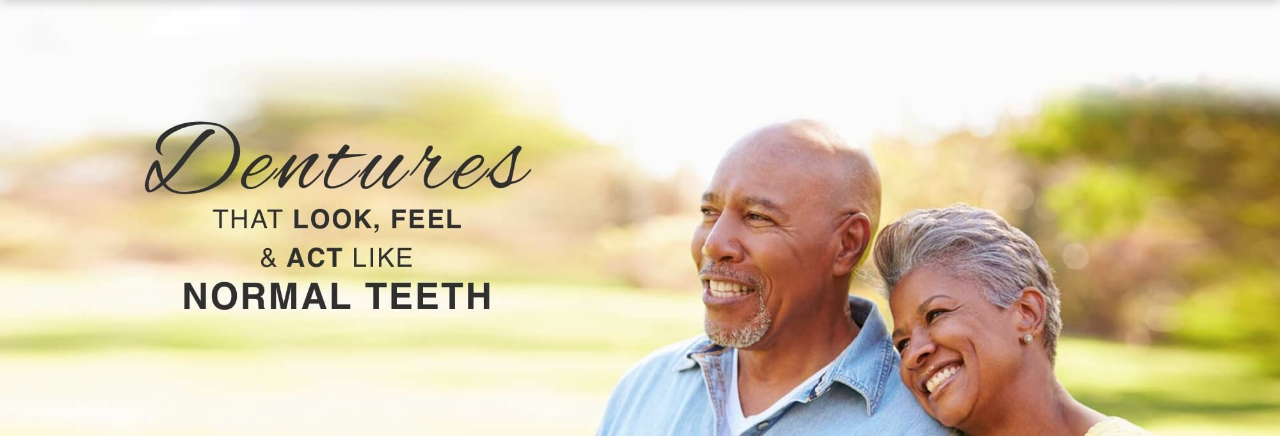What is the purpose of the image?
Give a detailed explanation using the information visible in the image.

The image is promoting the services offered by Convoy Dental Arts, which aims to restore confidence and improve the quality of life through effective denture solutions, thus the purpose of the image is to promote dental health.